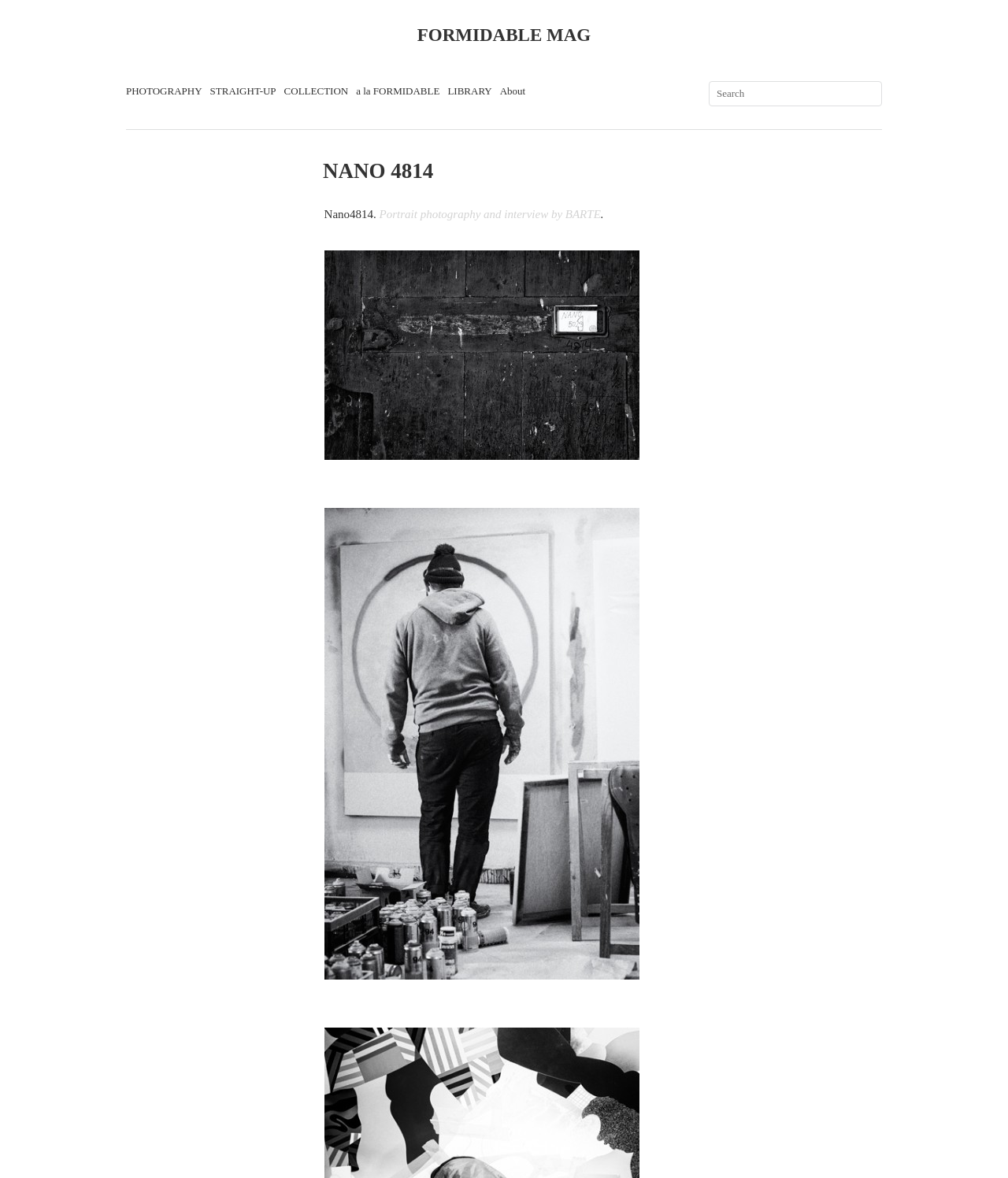Please find the bounding box for the UI element described by: "computer".

None